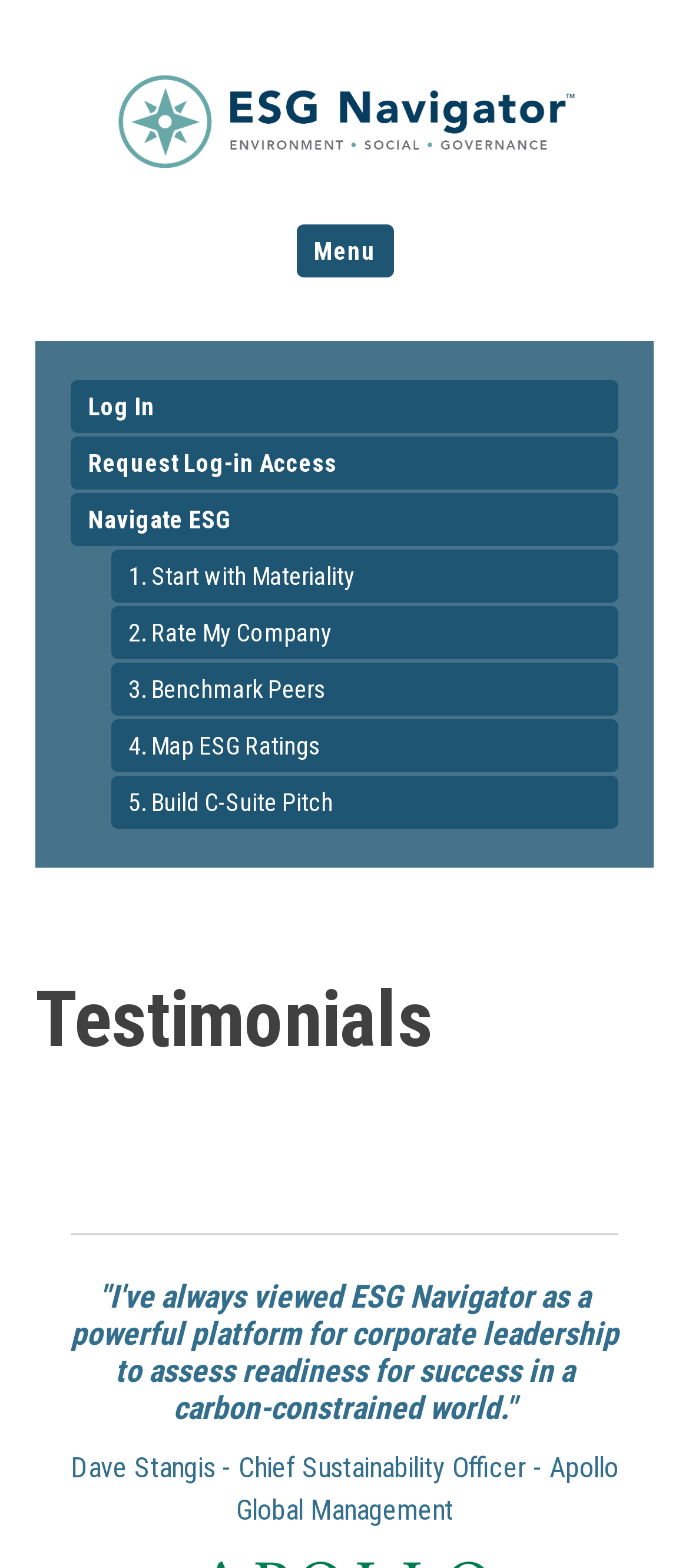What is the name of the platform mentioned?
Using the image provided, answer with just one word or phrase.

ESG Navigator